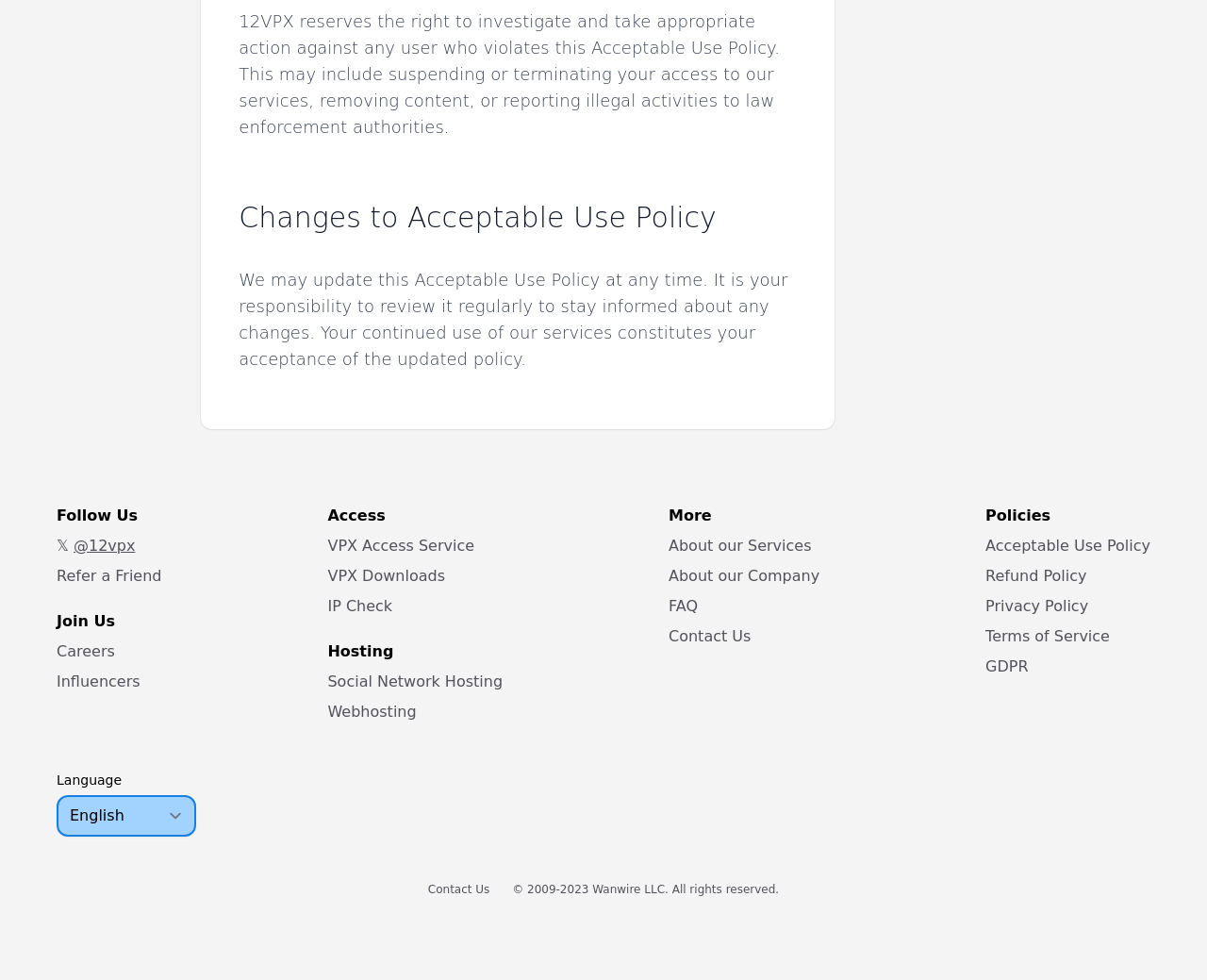How can users contact 12VPX?
Please analyze the image and answer the question with as much detail as possible.

The webpage provides a 'Contact Us' link in the footer section, which allows users to get in touch with 12VPX for any queries or concerns they may have. This link is easily accessible and provides a convenient way for users to contact the company.